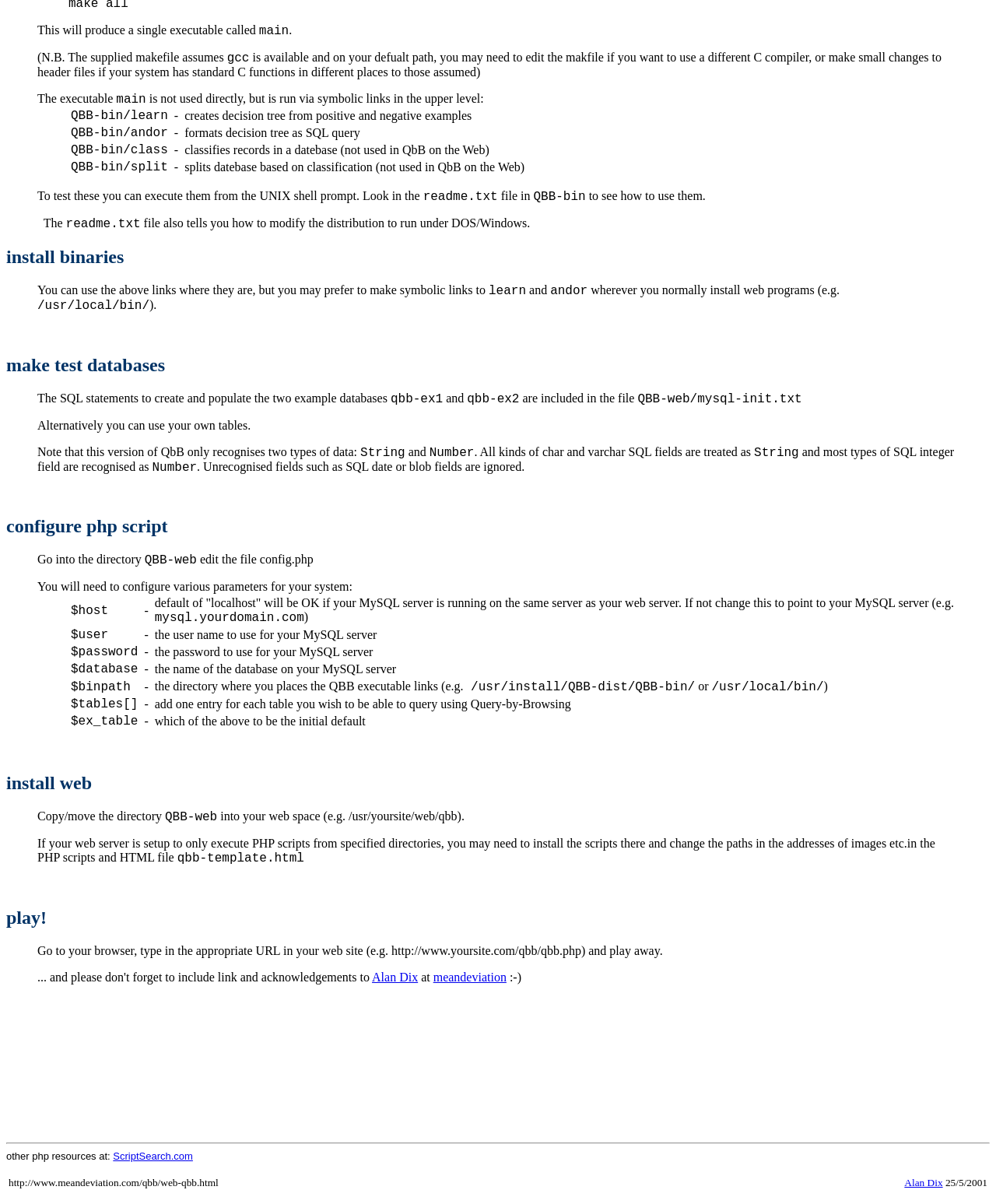Please use the details from the image to answer the following question comprehensively:
What types of data are recognized by this version of QbB?

This version of QbB only recognizes two types of data: 'String' and 'Number', as mentioned in the webpage. All kinds of char and varchar SQL fields are treated as 'String', and most types of SQL integer fields are recognized as 'Number'.